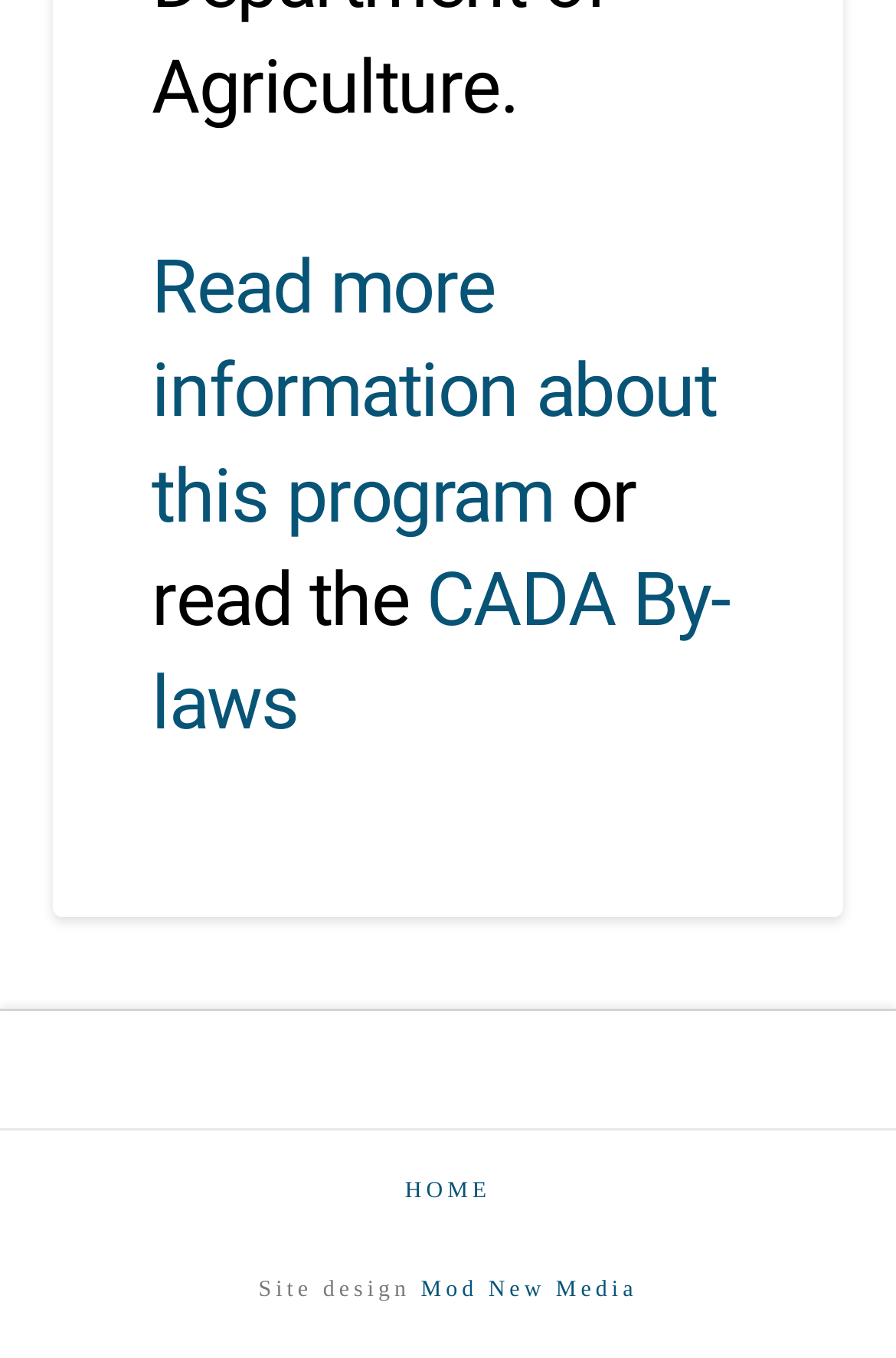What is the first link on the webpage?
Based on the image, answer the question with a single word or brief phrase.

Read more information about this program